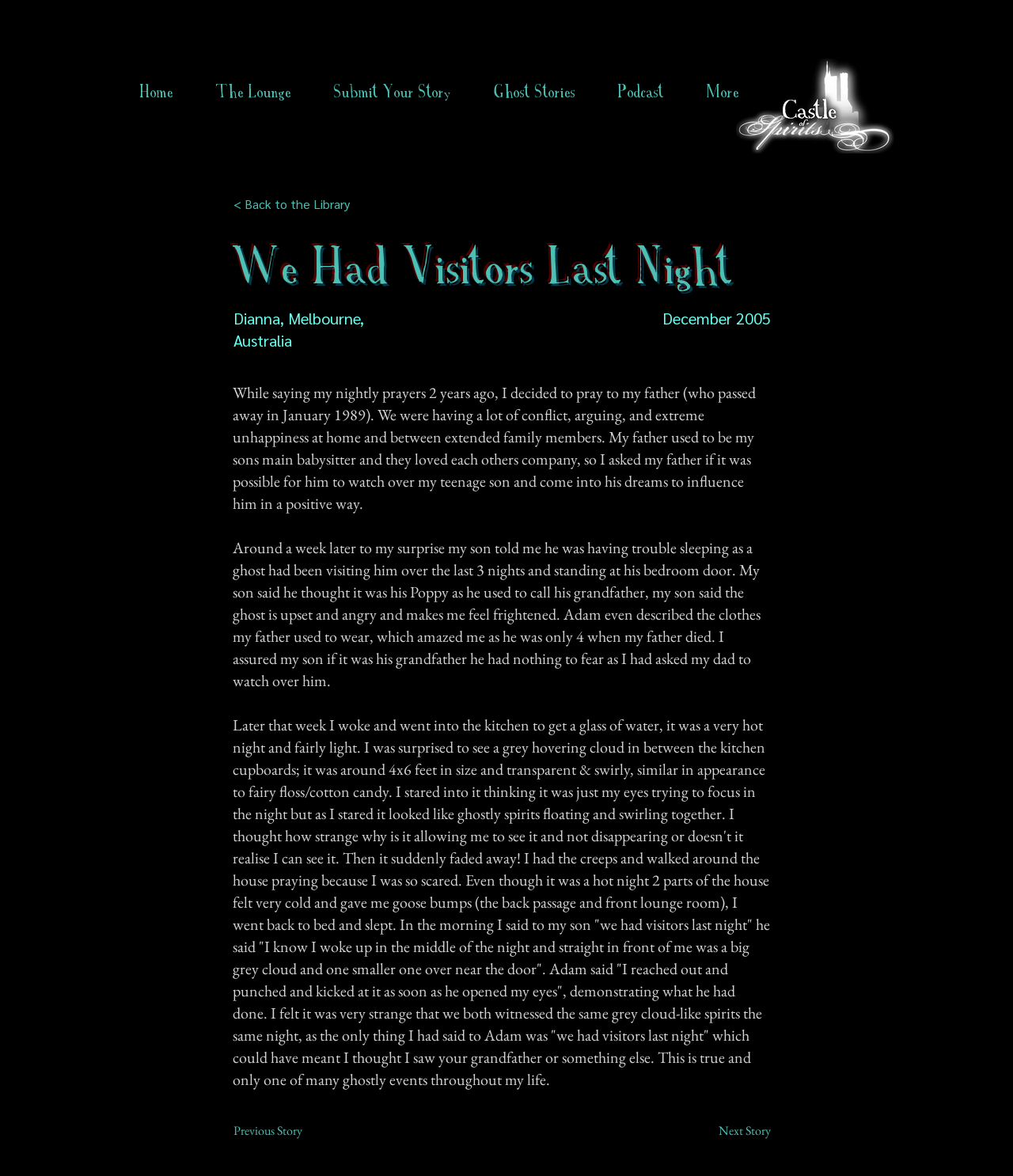Please find the bounding box for the following UI element description. Provide the coordinates in (top-left x, top-left y, bottom-right x, bottom-right y) format, with values between 0 and 1: Next Story

[0.683, 0.948, 0.761, 0.975]